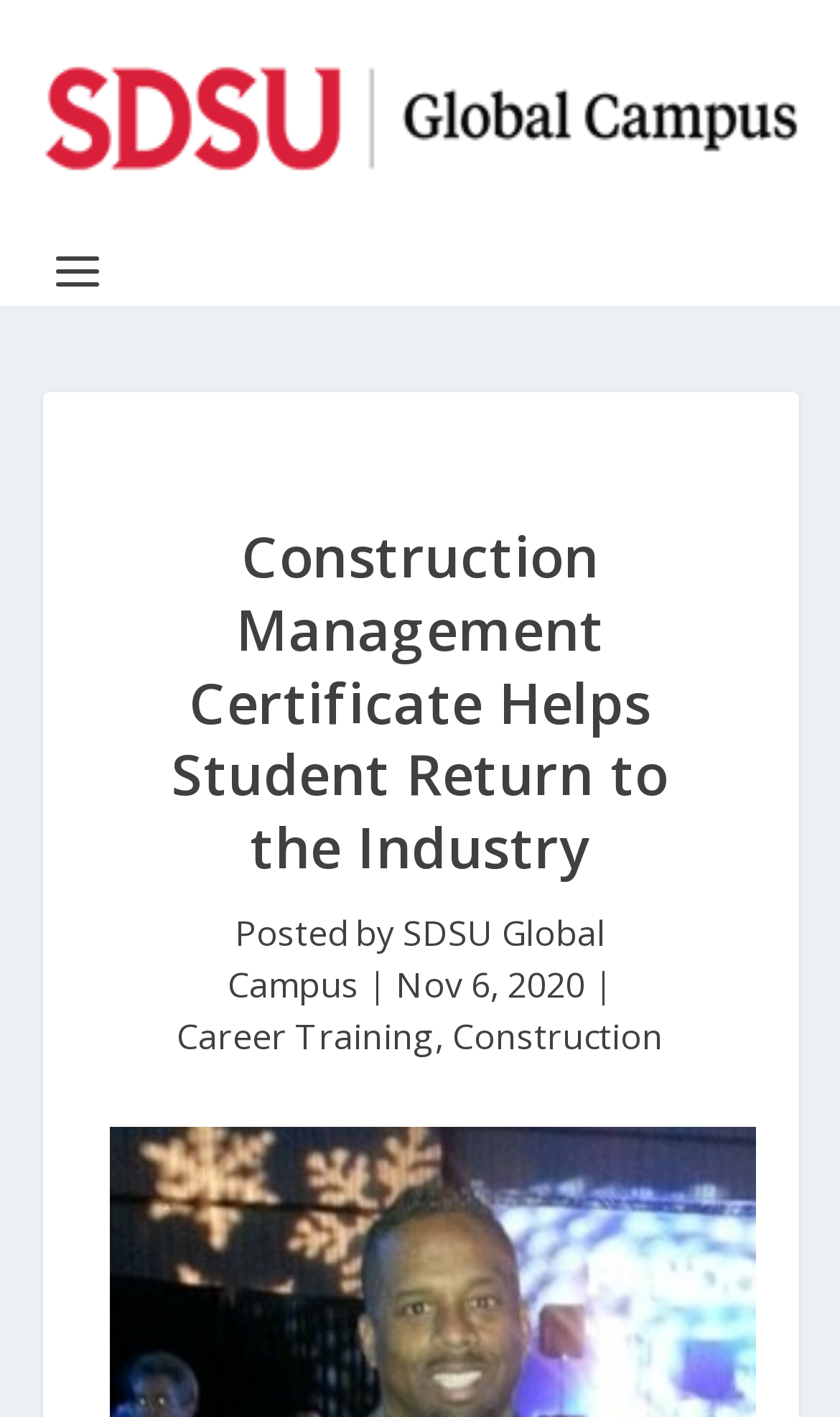Who posted the article?
Please provide a comprehensive answer to the question based on the webpage screenshot.

I found the answer by looking at the link element with the text 'SDSU Global Campus' which is preceded by the text 'Posted by', indicating that SDSU Global Campus is the one who posted the article.